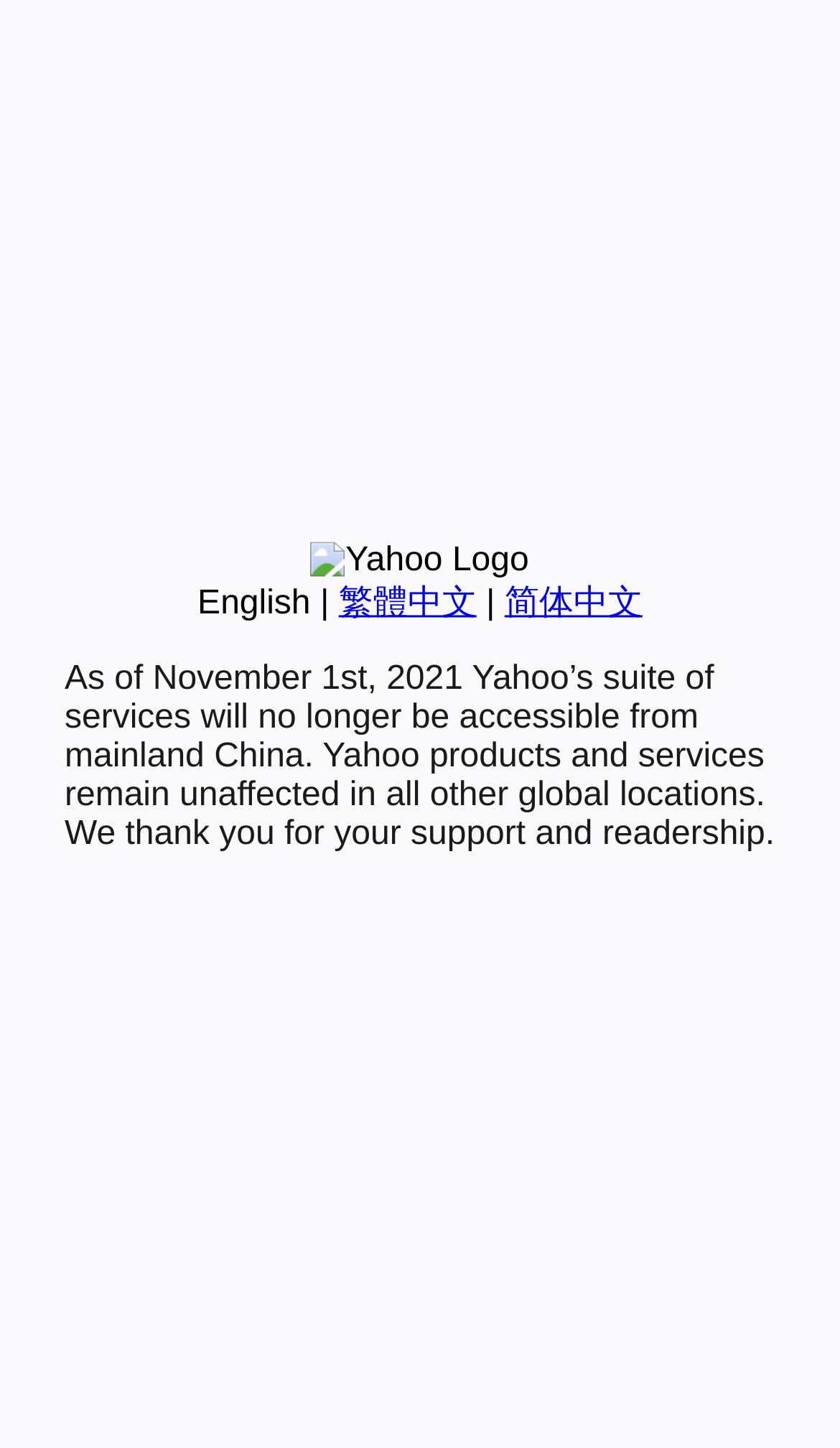Locate the UI element that matches the description 繁體中文 in the webpage screenshot. Return the bounding box coordinates in the format (top-left x, top-left y, bottom-right x, bottom-right y), with values ranging from 0 to 1.

[0.403, 0.404, 0.567, 0.429]